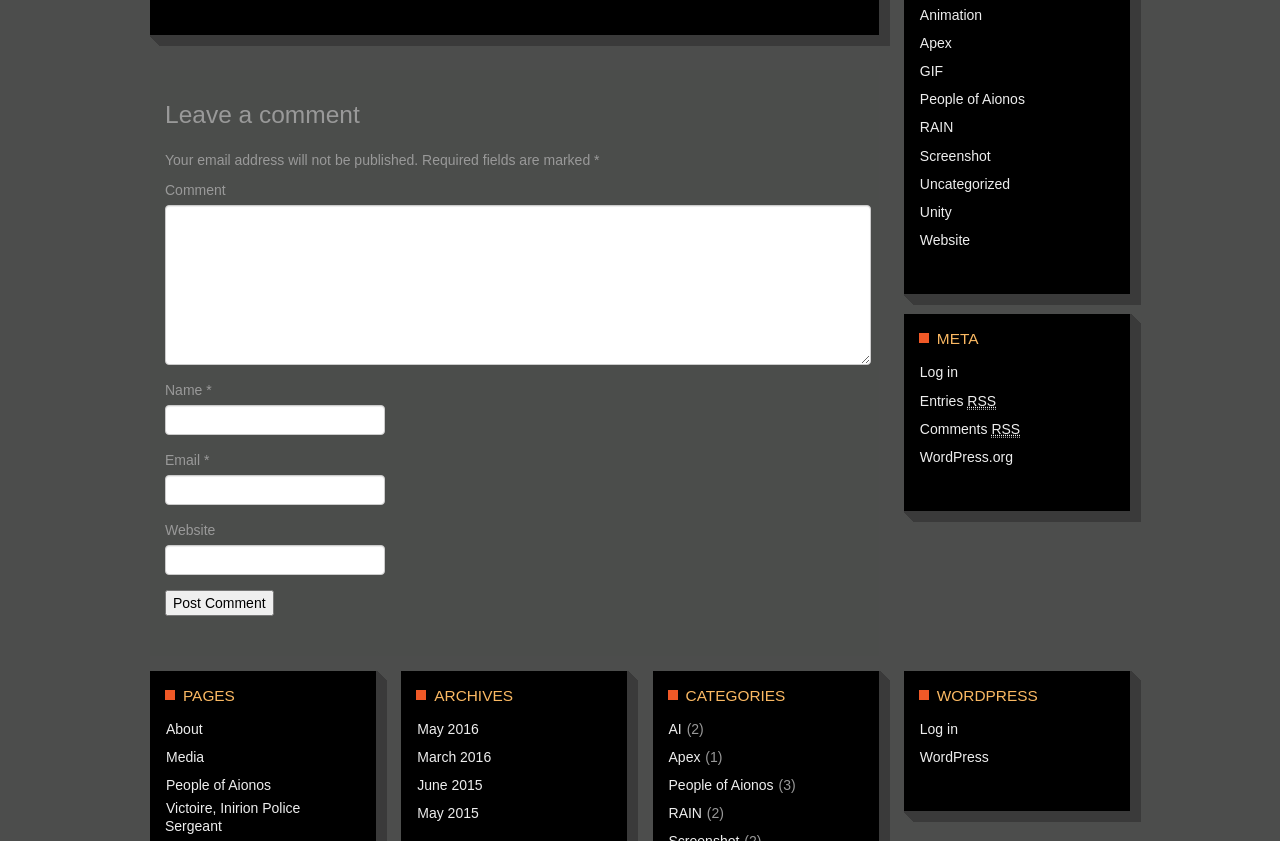What is the purpose of the text box labeled 'Comment'?
We need a detailed and meticulous answer to the question.

The text box labeled 'Comment' is required and is located below the heading 'Leave a comment', indicating that it is used to input a comment to be posted.